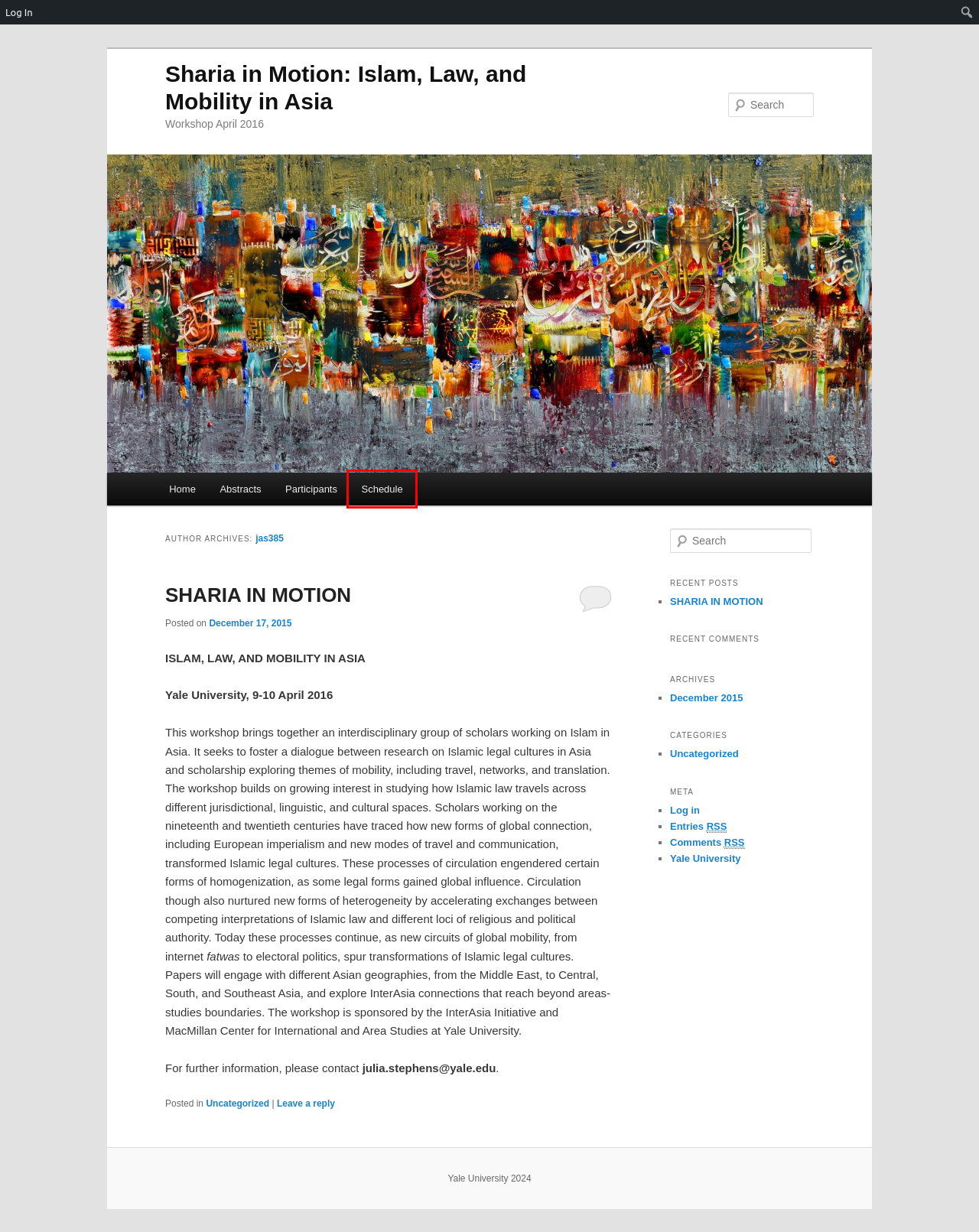Consider the screenshot of a webpage with a red bounding box and select the webpage description that best describes the new page that appears after clicking the element inside the red box. Here are the candidates:
A. Abstracts | Sharia in Motion: Islam, Law, and Mobility in Asia
B. Comments for Sharia in Motion: Islam, Law, and Mobility in Asia
C. Central Authentication Service | Yale University
D. SHARIA IN MOTION | Sharia in Motion: Islam, Law, and Mobility in Asia
E. Yale University – WordPress for Individuals and Groups @ Yale University
F. Participants | Sharia in Motion: Islam, Law, and Mobility in Asia
G. Sharia in Motion: Islam, Law, and Mobility in Asia | Workshop April 2016
H. Schedule | Sharia in Motion: Islam, Law, and Mobility in Asia

H